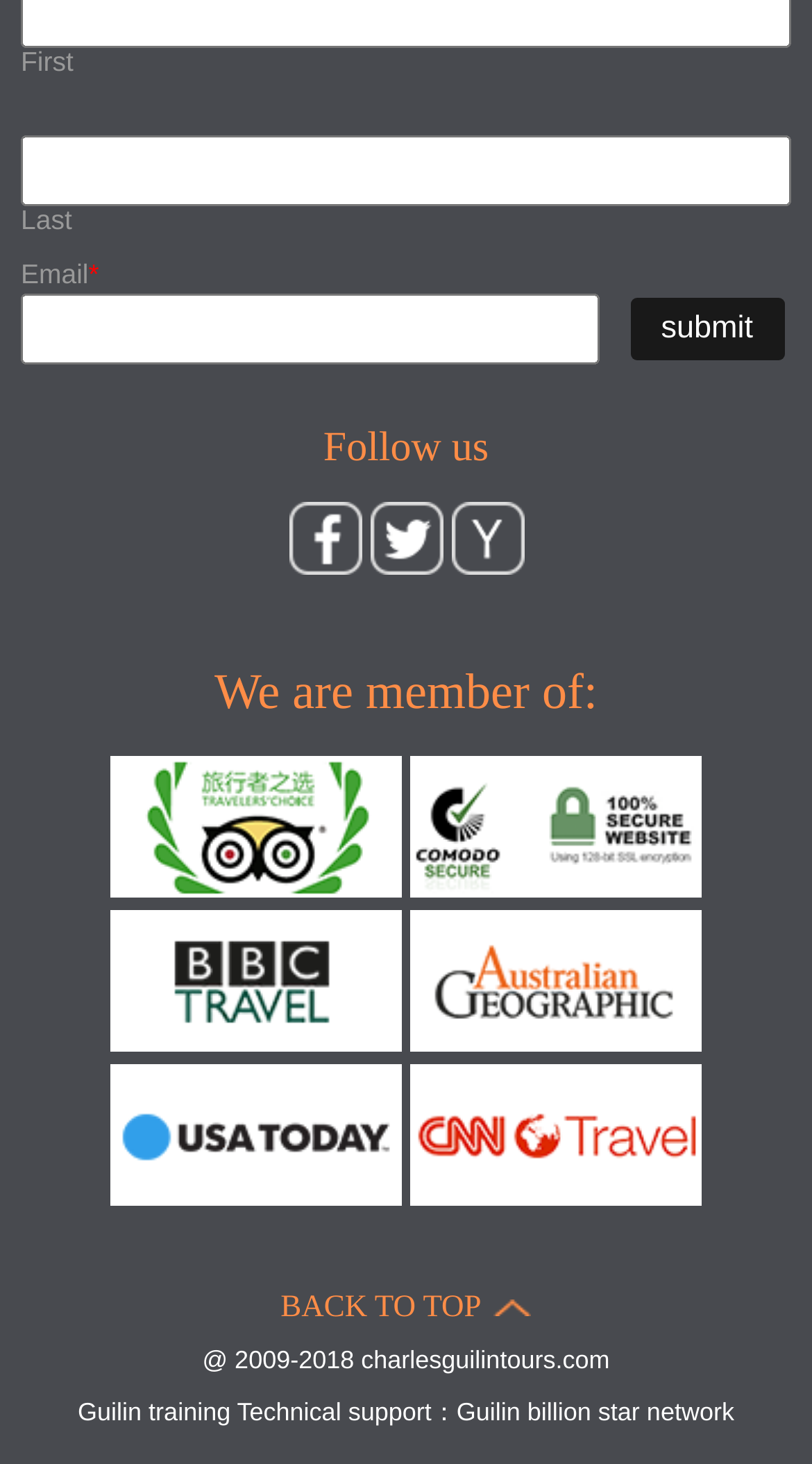Please provide a one-word or short phrase answer to the question:
What is the purpose of the button?

Submit